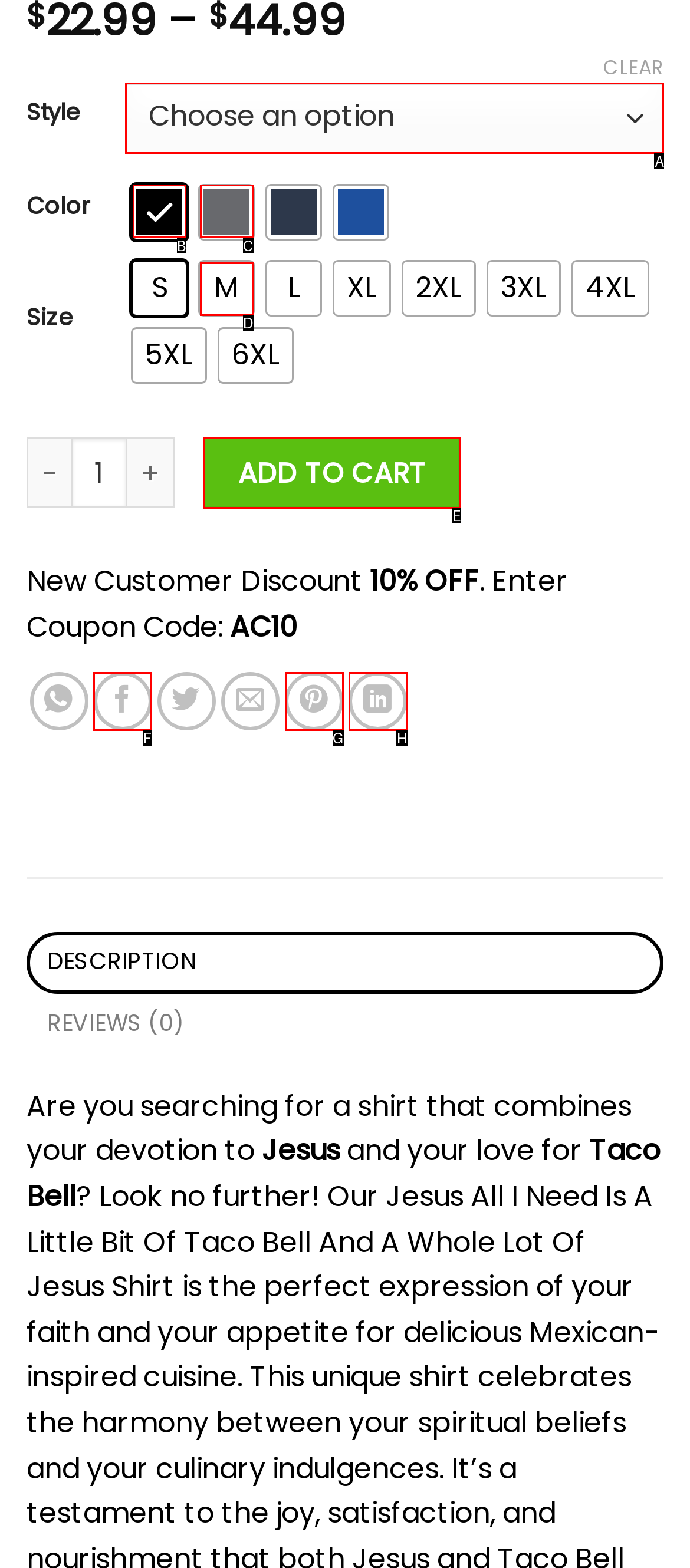Tell me which one HTML element I should click to complete the following task: Select a style Answer with the option's letter from the given choices directly.

A